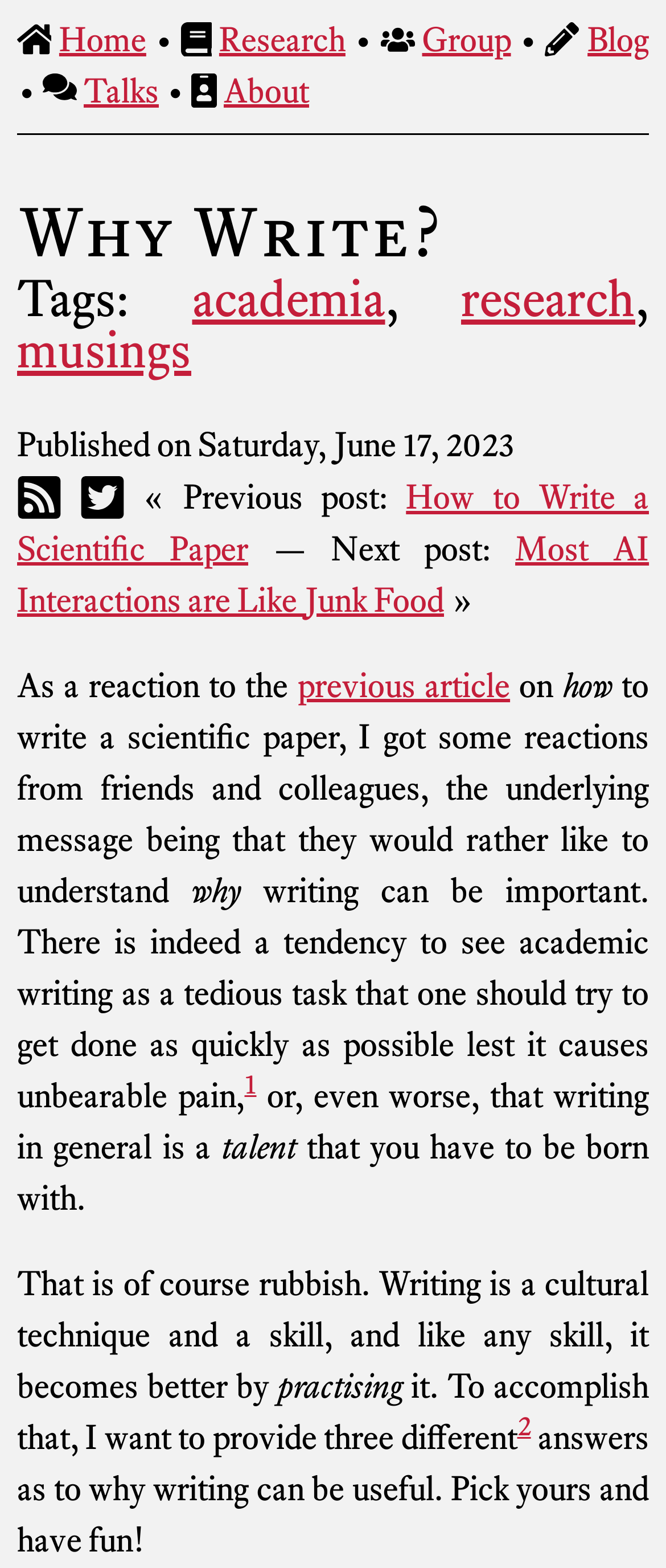Determine the bounding box coordinates for the HTML element mentioned in the following description: "Policies and Procedures Manual". The coordinates should be a list of four floats ranging from 0 to 1, represented as [left, top, right, bottom].

None